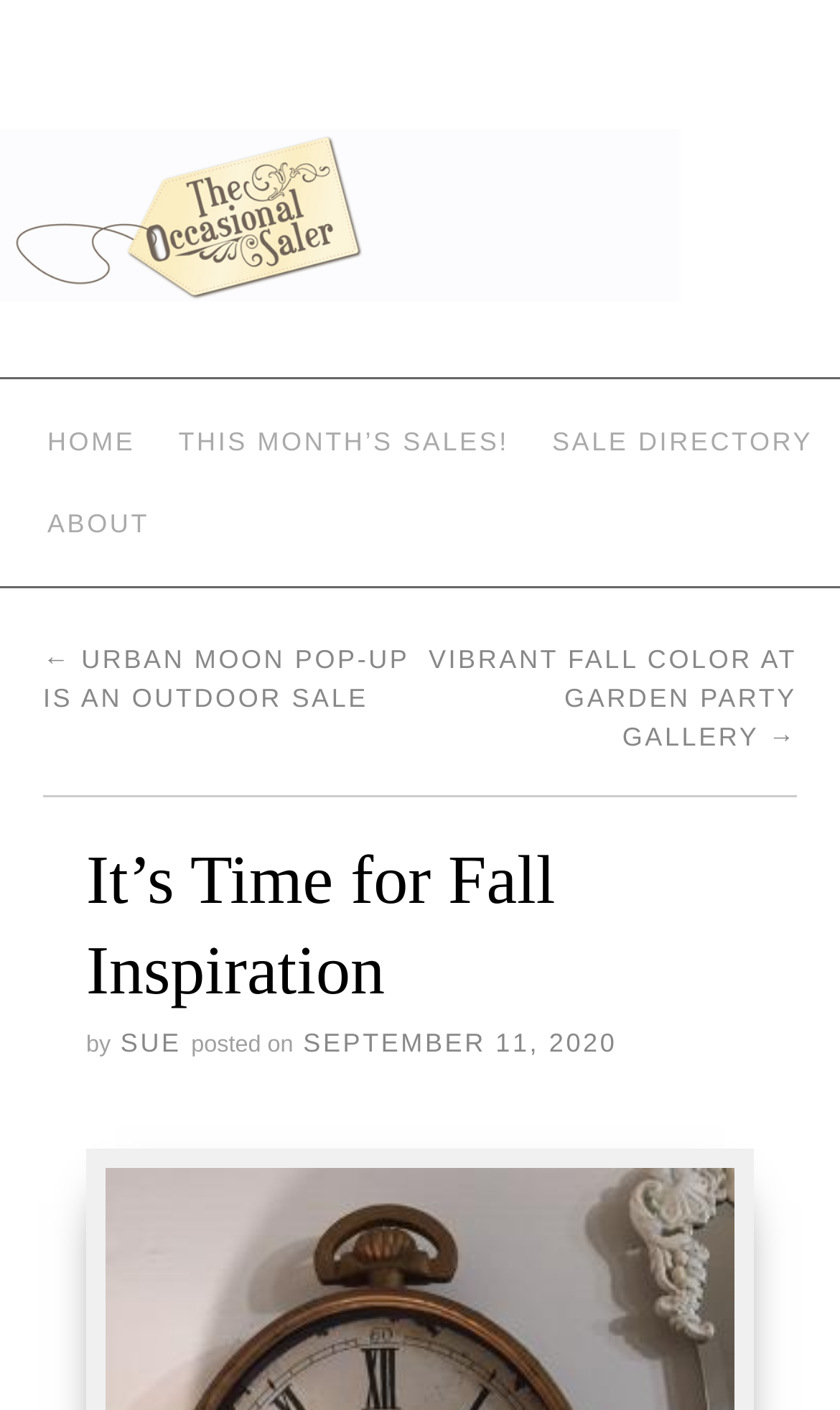Explain in detail what is displayed on the webpage.

The webpage is about fall inspiration, specifically from "The Occasional Saler". At the top, there is a header with the title "It’s Time for Fall Inspiration" and a subtitle "by SUE" posted on "SEPTEMBER 11, 2020". 

Below the header, there are five navigation links: "HOME", "THIS MONTH’S SALES!", "SALE DIRECTORY", "ABOUT", and two more links "← URBAN MOON POP-UP IS AN OUTDOOR SALE" and "VIBRANT FALL COLOR AT GARDEN PARTY GALLERY →" which are positioned side by side. 

The "ABOUT" link is located at the top left, while the other four navigation links are positioned horizontally across the top of the page, with "HOME" at the far left and "SALE DIRECTORY" at the far right. The two links "← URBAN MOON POP-UP IS AN OUTDOOR SALE" and "VIBRANT FALL COLOR AT GARDEN PARTY GALLERY →" are placed below the navigation links, with the former on the left and the latter on the right.